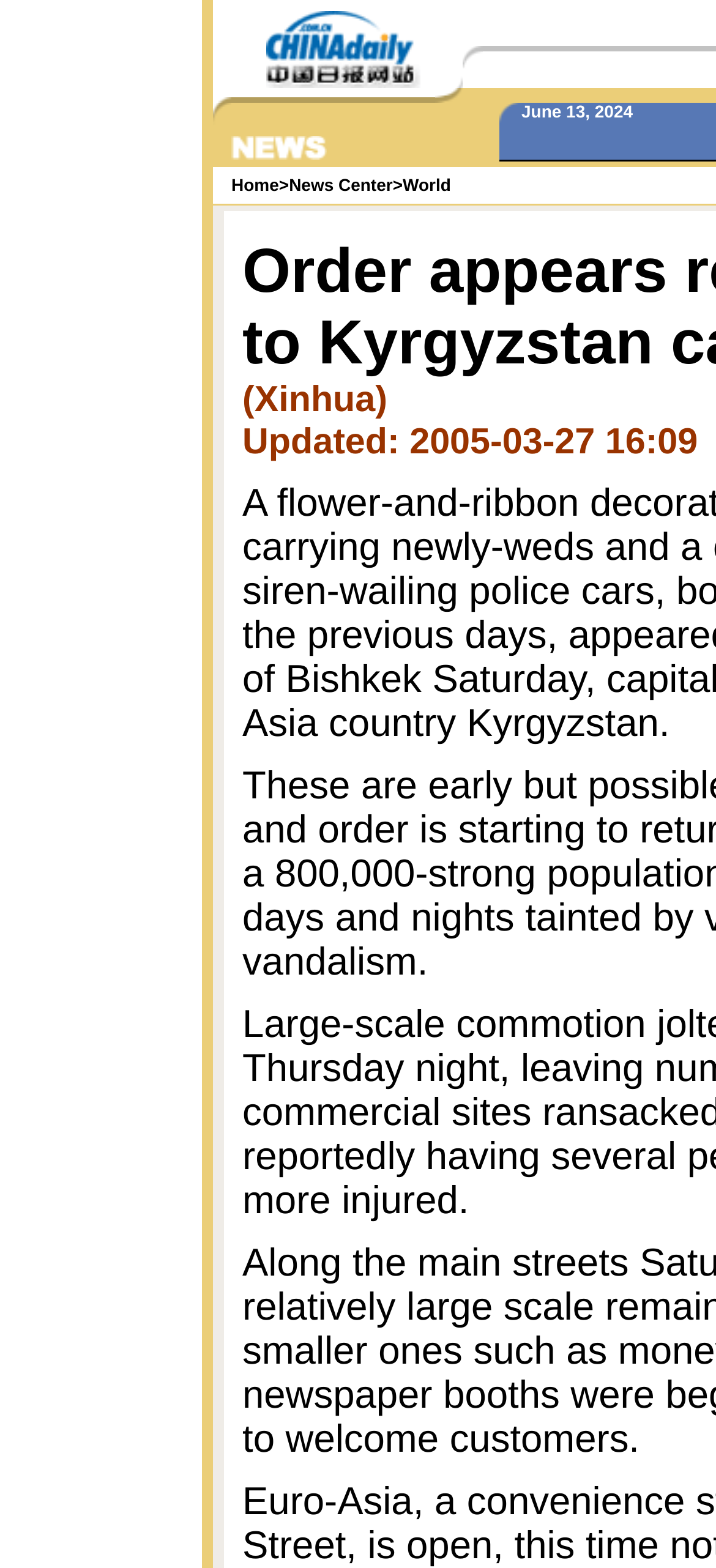Offer a meticulous description of the webpage's structure and content.

The webpage appears to be a news article page, with a focus on the topic "Order appears returning to Kyrgyzstan capital". The page is divided into several sections, with a prominent image at the top, spanning across the width of the page. 

Below the top image, there are multiple rows of smaller images, arranged in a grid-like structure. Each row contains several images, with some rows having more images than others. The images are of varying sizes, but most of them are relatively small.

To the left of the top image, there is a section with a few links, including "News Center" and "World". This section appears to be a navigation menu, allowing users to access other parts of the website.

The rest of the page is filled with more images, arranged in a similar grid-like structure. There are no visible blocks of text, suggesting that the page is primarily focused on showcasing images related to the topic.

Overall, the page has a busy layout, with many images competing for attention. However, the use of a grid-like structure helps to organize the content and make it easier to navigate.